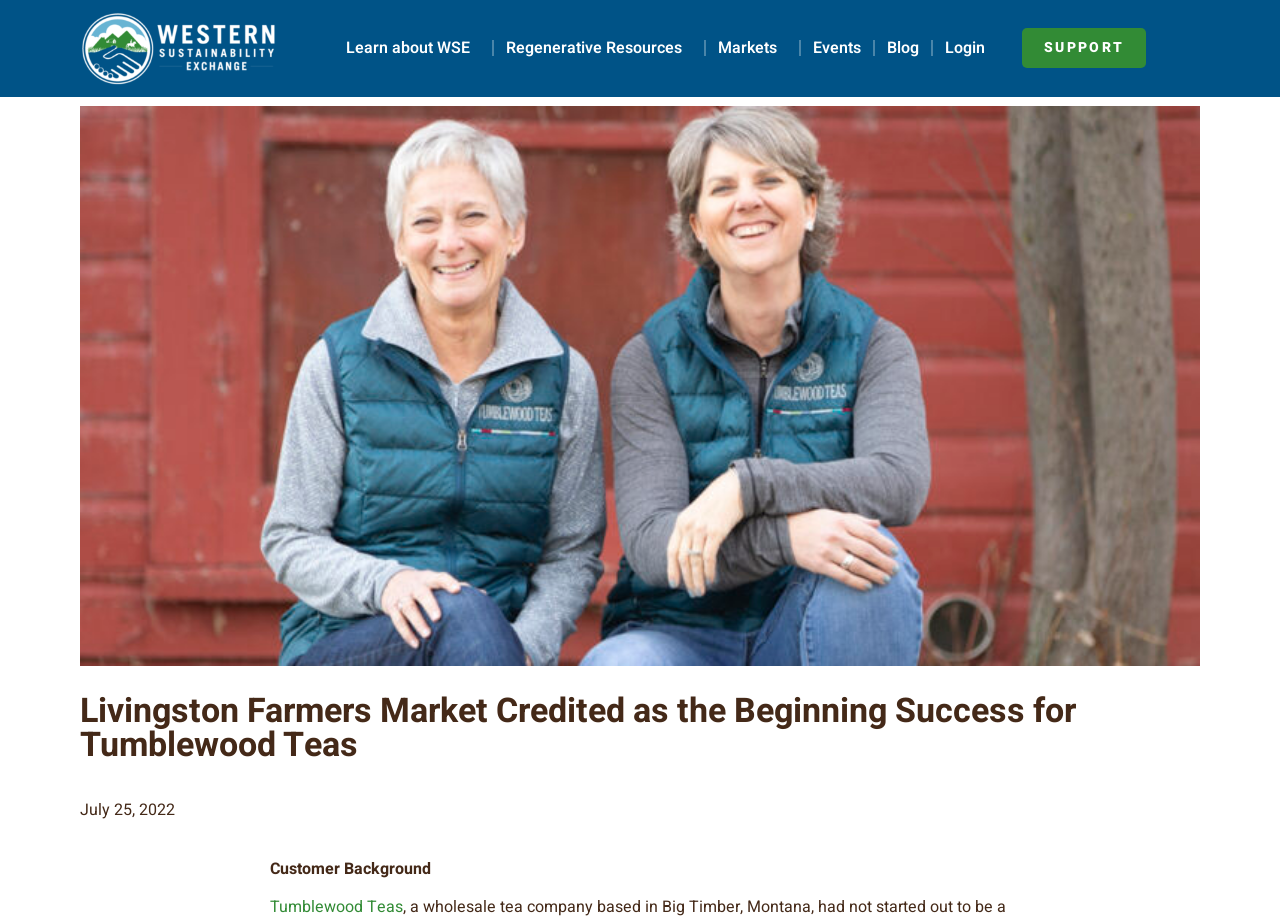Describe all the key features of the webpage in detail.

The webpage is about Tumblewood Teas, a wholesale tea company based in Big Timber, Montana. At the top left corner, there is a Western Sustainability Exchange logo, which is a link. Next to it, there is a navigation menu with links to "Learn about WSE", "Regenerative Resources", "Markets", "Events", "Blog", and "Login". These links are positioned horizontally, with "Learn about WSE" on the left and "Login" on the right.

Below the navigation menu, there is a large image of Tumblewood Teas, which takes up most of the width of the page. Above the image, there is a heading that reads "Livingston Farmers Market Credited as the Beginning Success for Tumblewood Teas". 

At the bottom left corner, there is a date "July 25, 2022". Below the image, there is a subheading "Customer Background", which is positioned near the bottom of the page. On the top right corner, there is a link "SUPPORT".